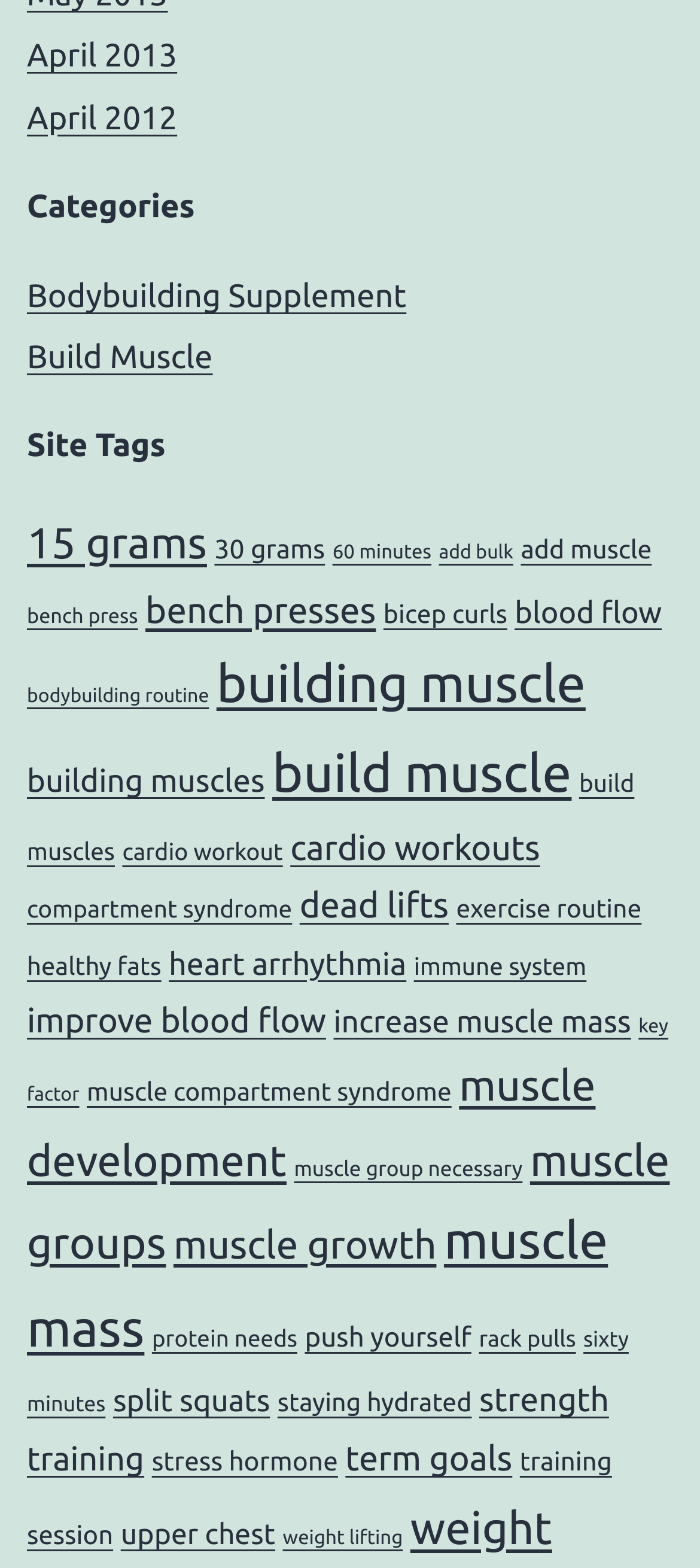Use the information in the screenshot to answer the question comprehensively: What is the topic with the least number of items?

After reviewing the links under the 'Site Tags' heading, I discovered that '15 grams' has the least number of items (205) associated with it, making it the topic with the least number of items.